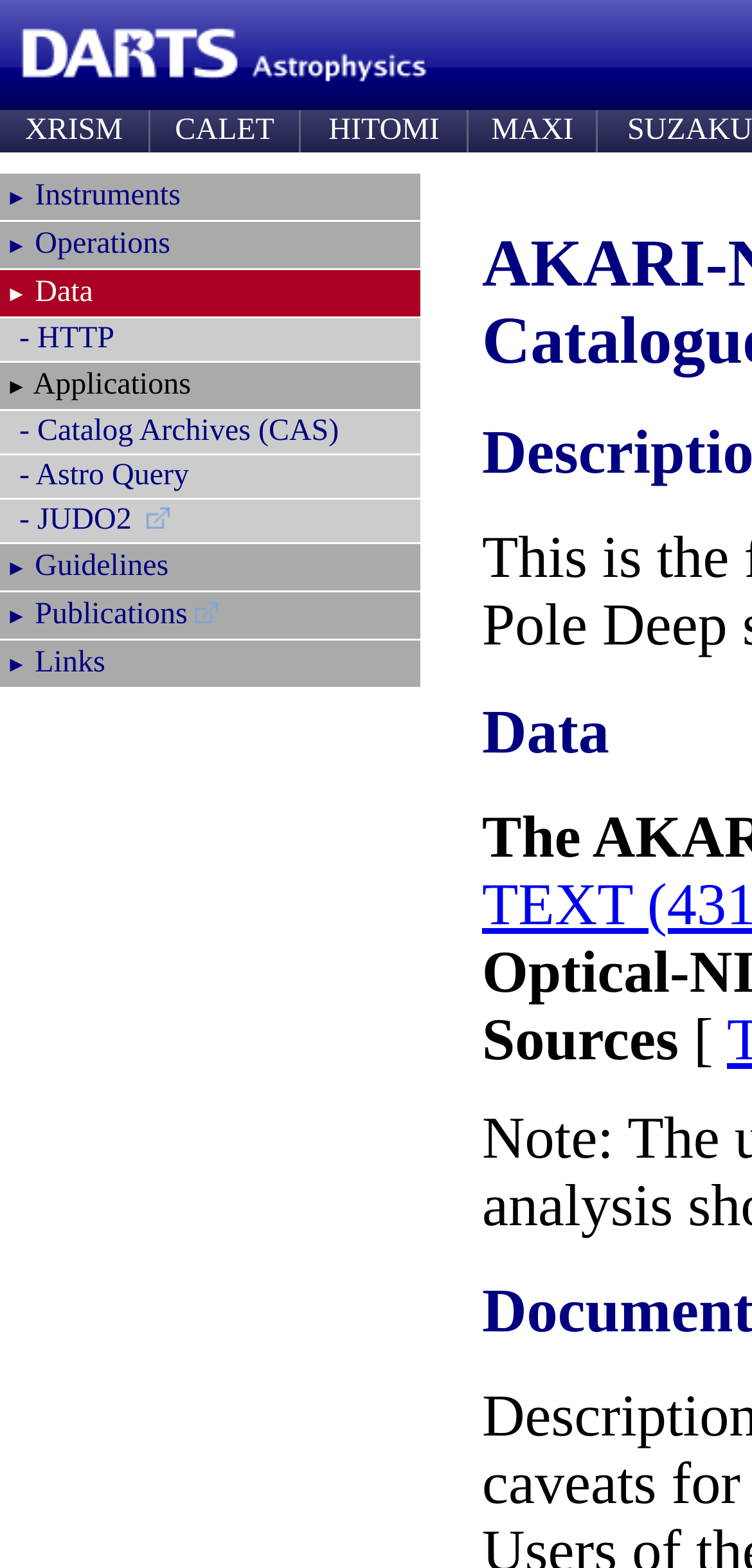What is the name of the system developed by C-SODA?
Please provide a detailed answer to the question.

Based on the webpage, I see an image with the text 'DARTS' and another image with the text 'Astrophysics'. This suggests that DARTS is a system related to astrophysics, and the meta description confirms that it is developed and maintained by C-SODA, ISAS, JAXA.